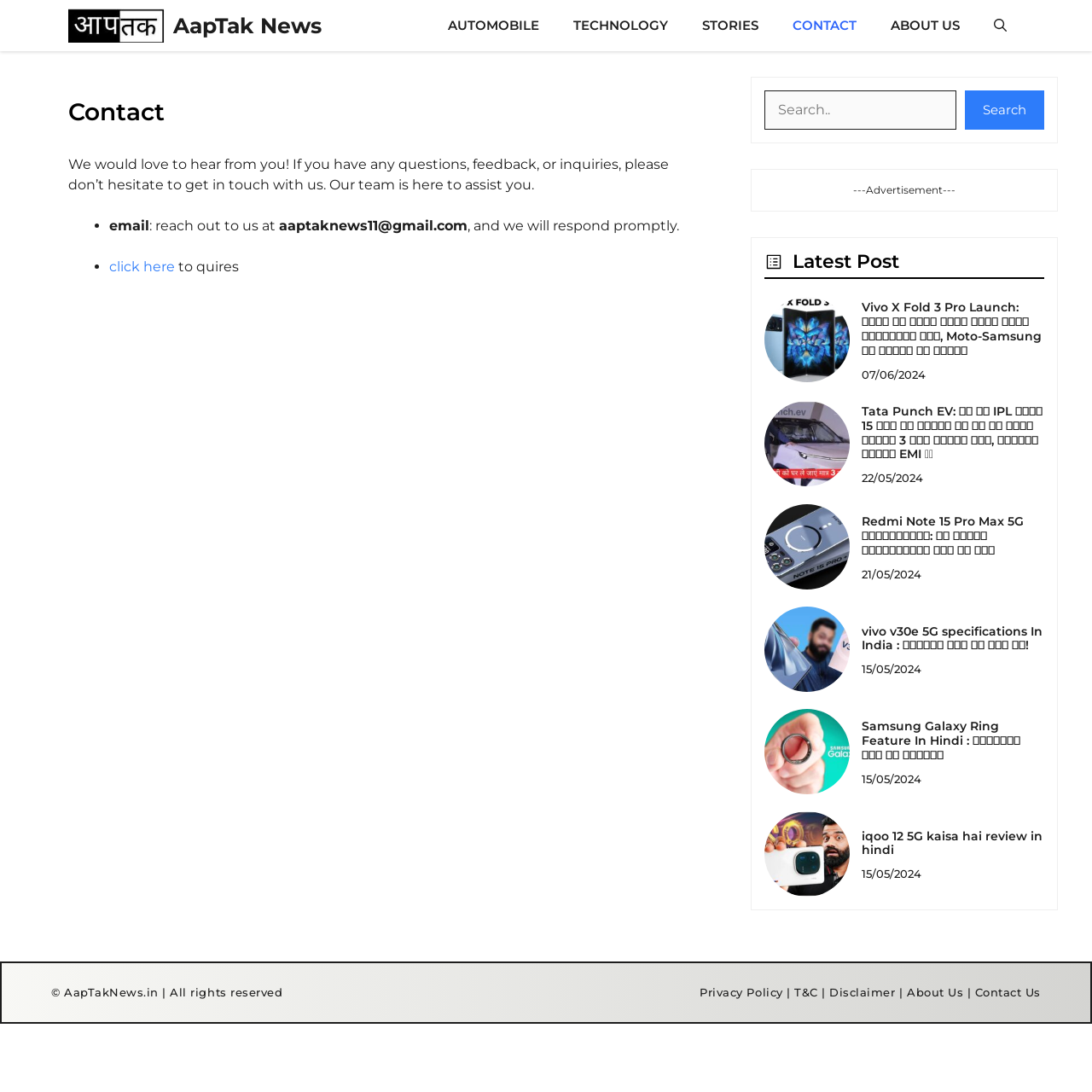Determine the bounding box coordinates for the UI element described. Format the coordinates as (top-left x, top-left y, bottom-right x, bottom-right y) and ensure all values are between 0 and 1. Element description: alt="Vivo X Fold 3 Pro"

[0.7, 0.303, 0.778, 0.317]